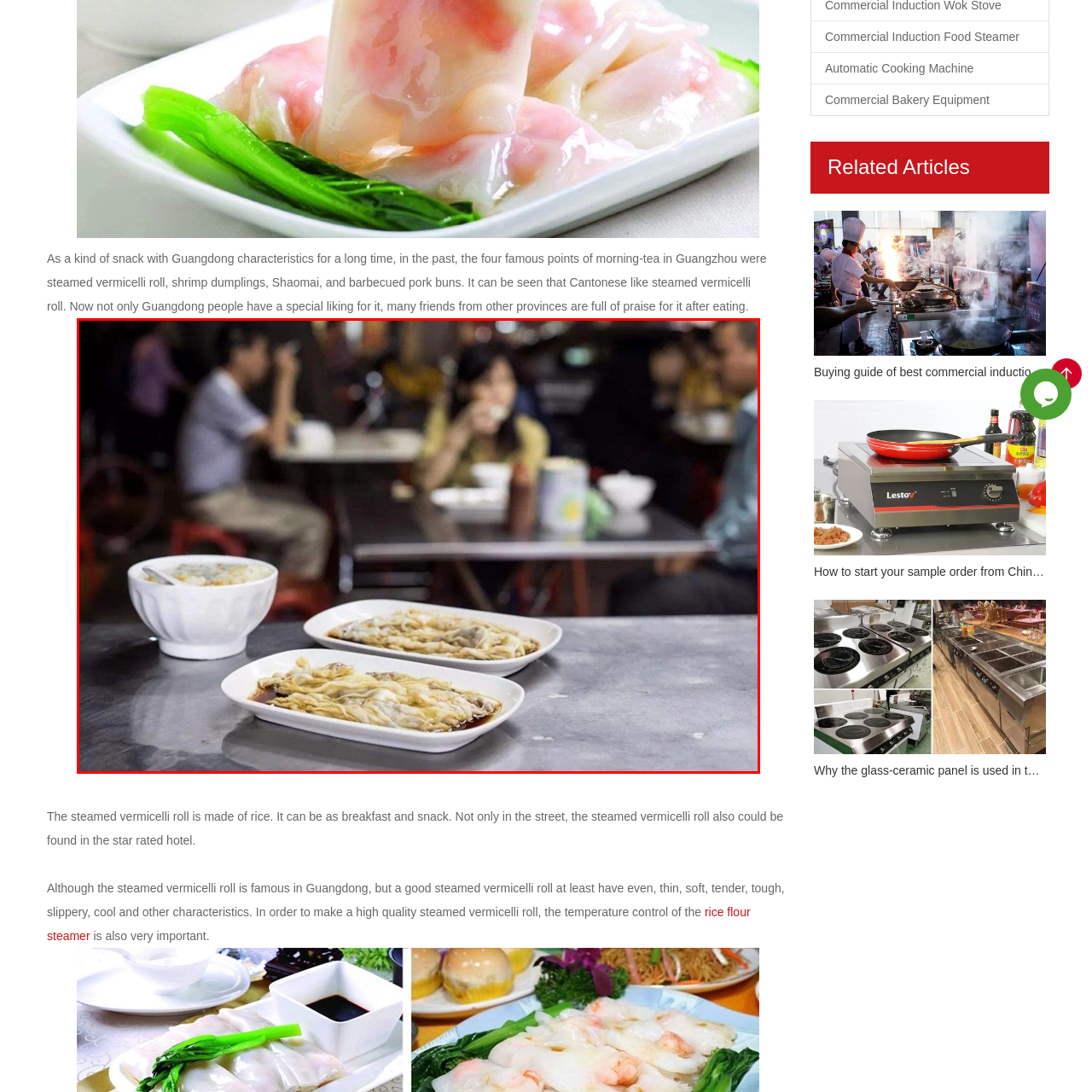Give an in-depth description of the image within the red border.

The image showcases a delicious representation of Cantonese cuisine, featuring two plates of steamed vermicelli rolls elegantly arranged with a savory sauce. These rolls, known for their delicate texture and rich flavor, sit prominently on a table, indicative of a typical dim sum experience in Guangdong. In the background, diners enjoy their meals, creating a vibrant atmosphere characteristic of bustling dining spots in Guangzhou. Also visible is a bowl of soup, hinting at the variety of dishes available. This scene highlights the cultural significance of steamed vermicelli rolls as a beloved snack and breakfast choice not only in Guangdong but also increasingly appreciated by people beyond the region.